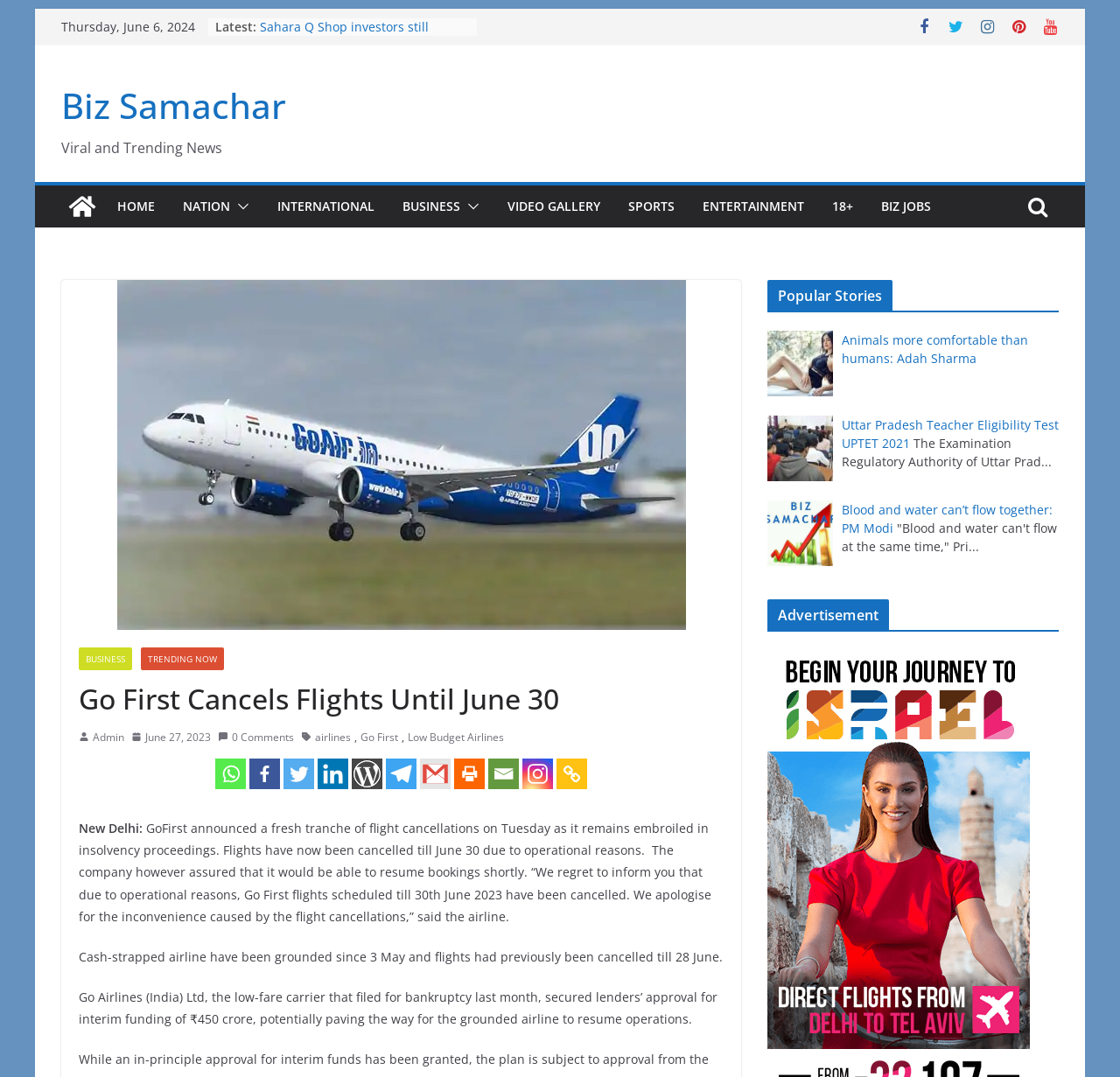Determine the bounding box coordinates of the element that should be clicked to execute the following command: "Go to the 'BUSINESS' section".

[0.359, 0.18, 0.411, 0.203]